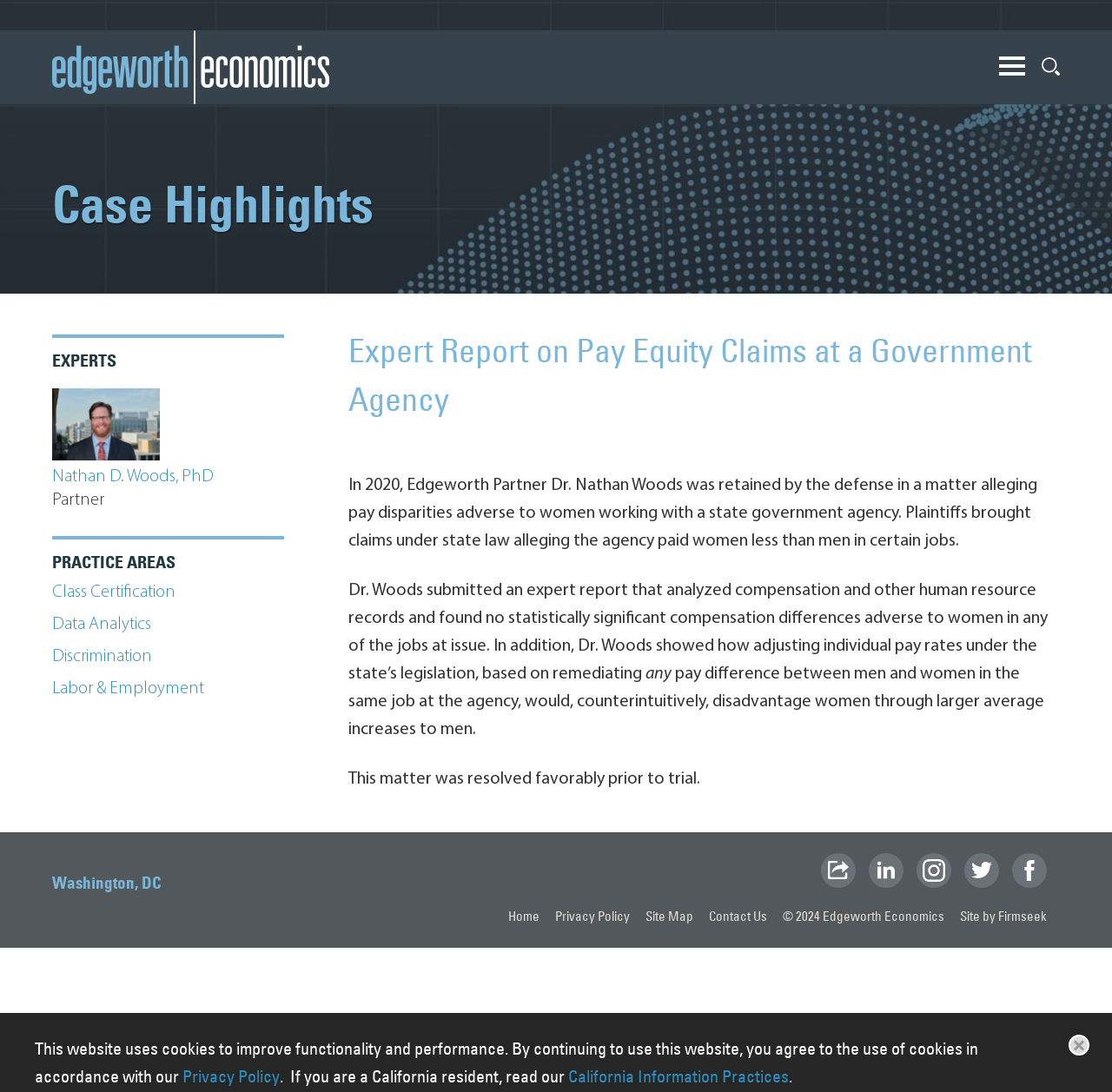Answer the following in one word or a short phrase: 
What is the outcome of the case?

Resolved favorably